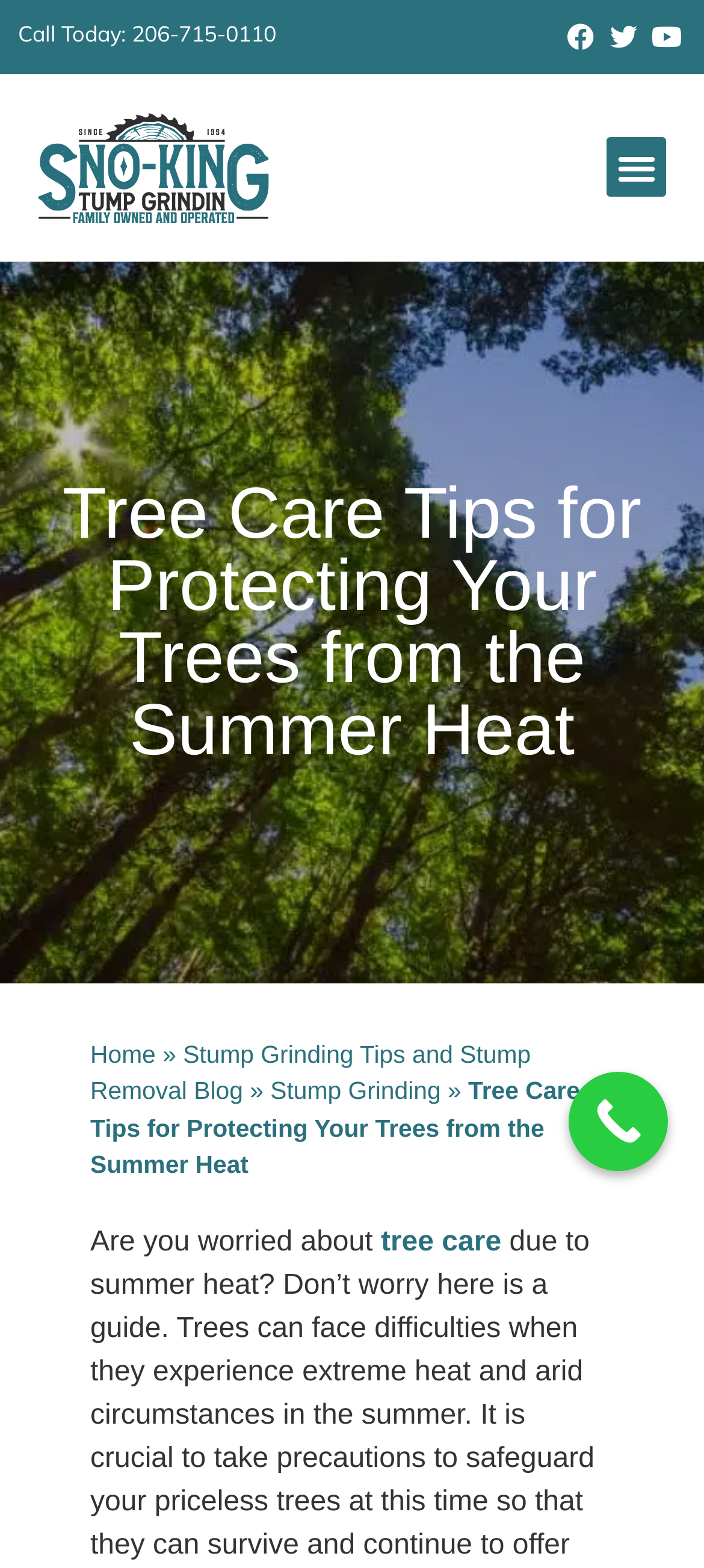Determine the heading of the webpage and extract its text content.

Tree Care Tips for Protecting Your Trees from the Summer Heat